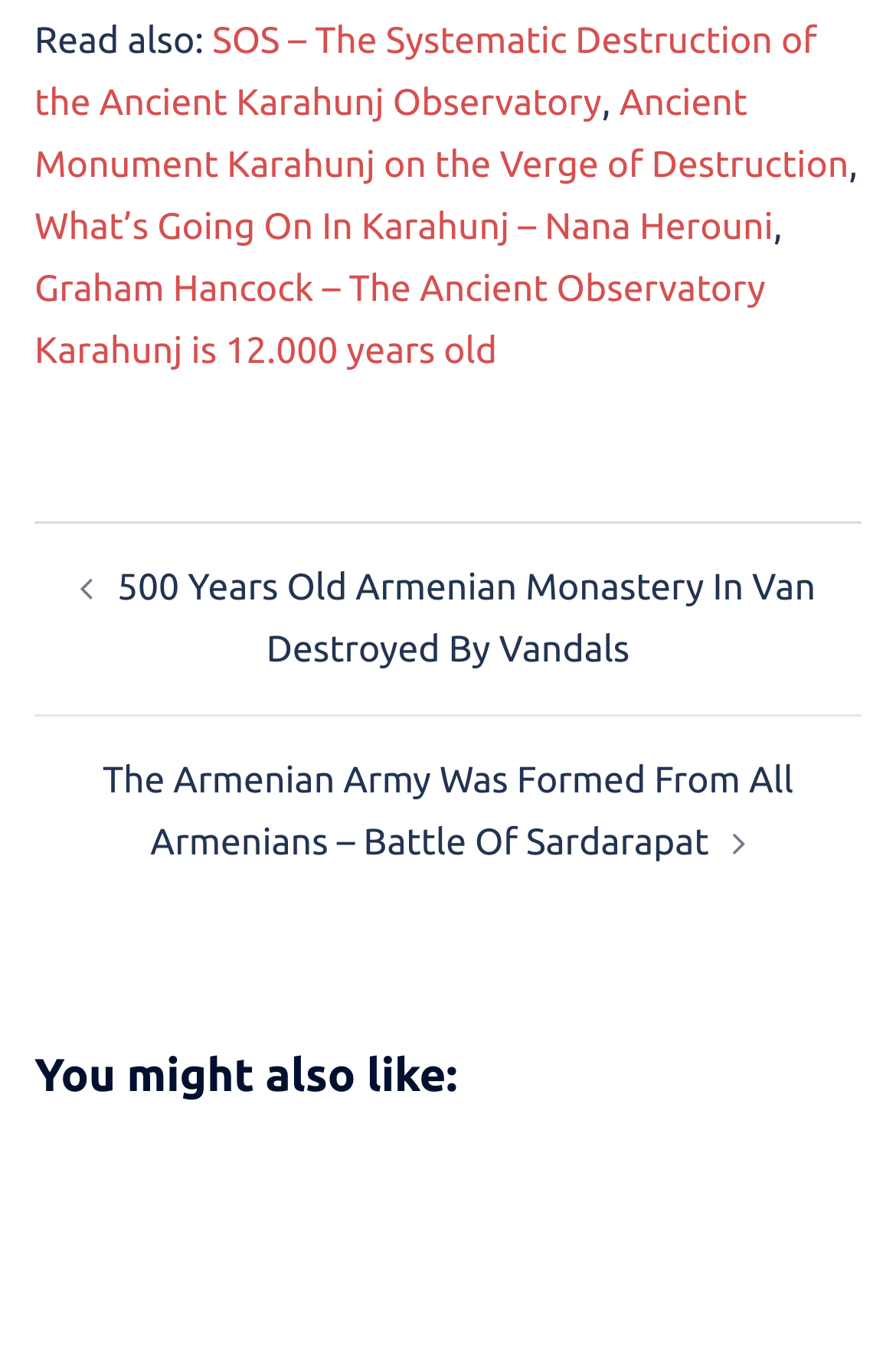What is the topic of the first recommended article?
Answer the question in as much detail as possible.

The first recommended article is 'SOS – The Systematic Destruction of the Ancient Karahunj Observatory', which suggests that the topic is about the Karahunj Observatory.